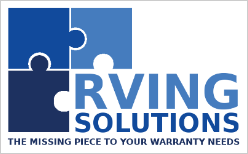Use a single word or phrase to answer the question: What is the company's commitment according to the logo?

Providing comprehensive warranty services